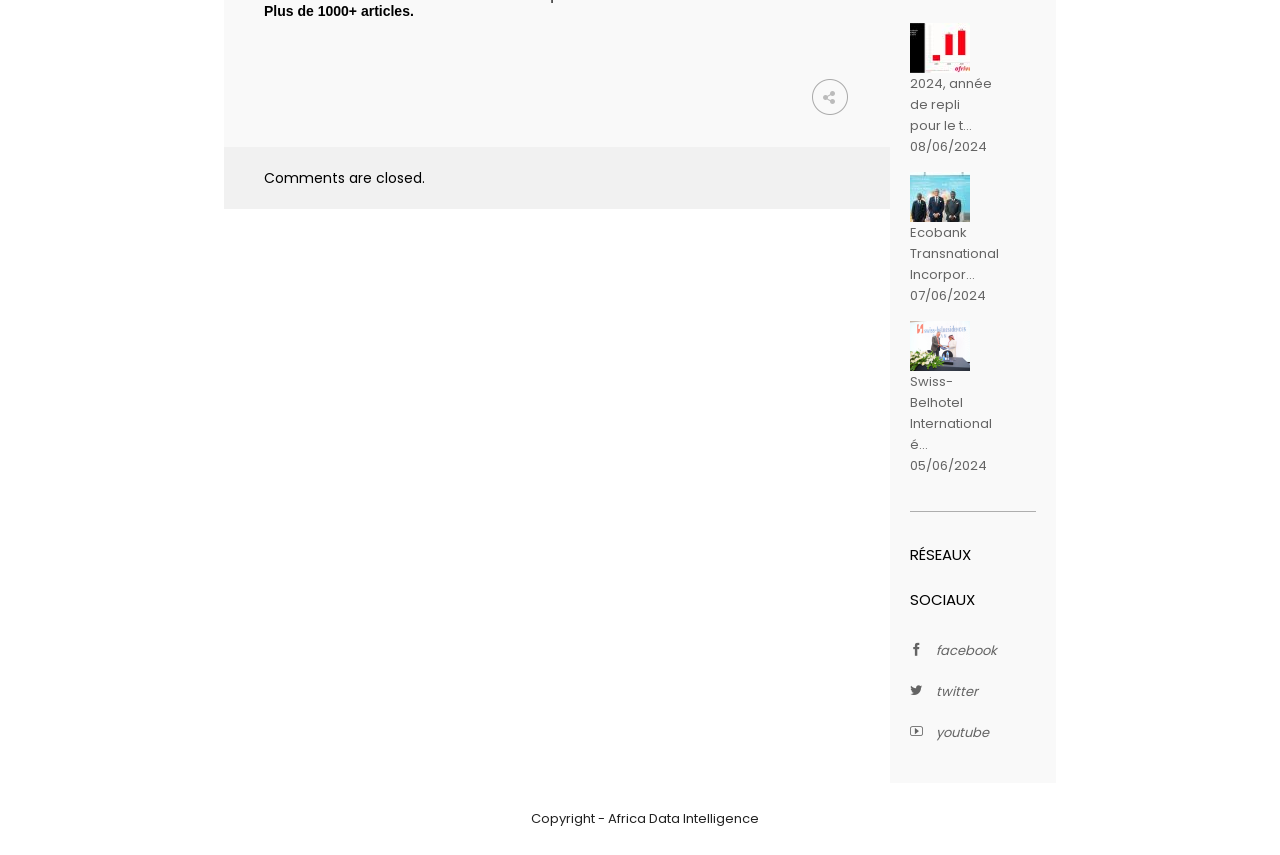Provide a short answer to the following question with just one word or phrase: Are comments allowed on the webpage?

No